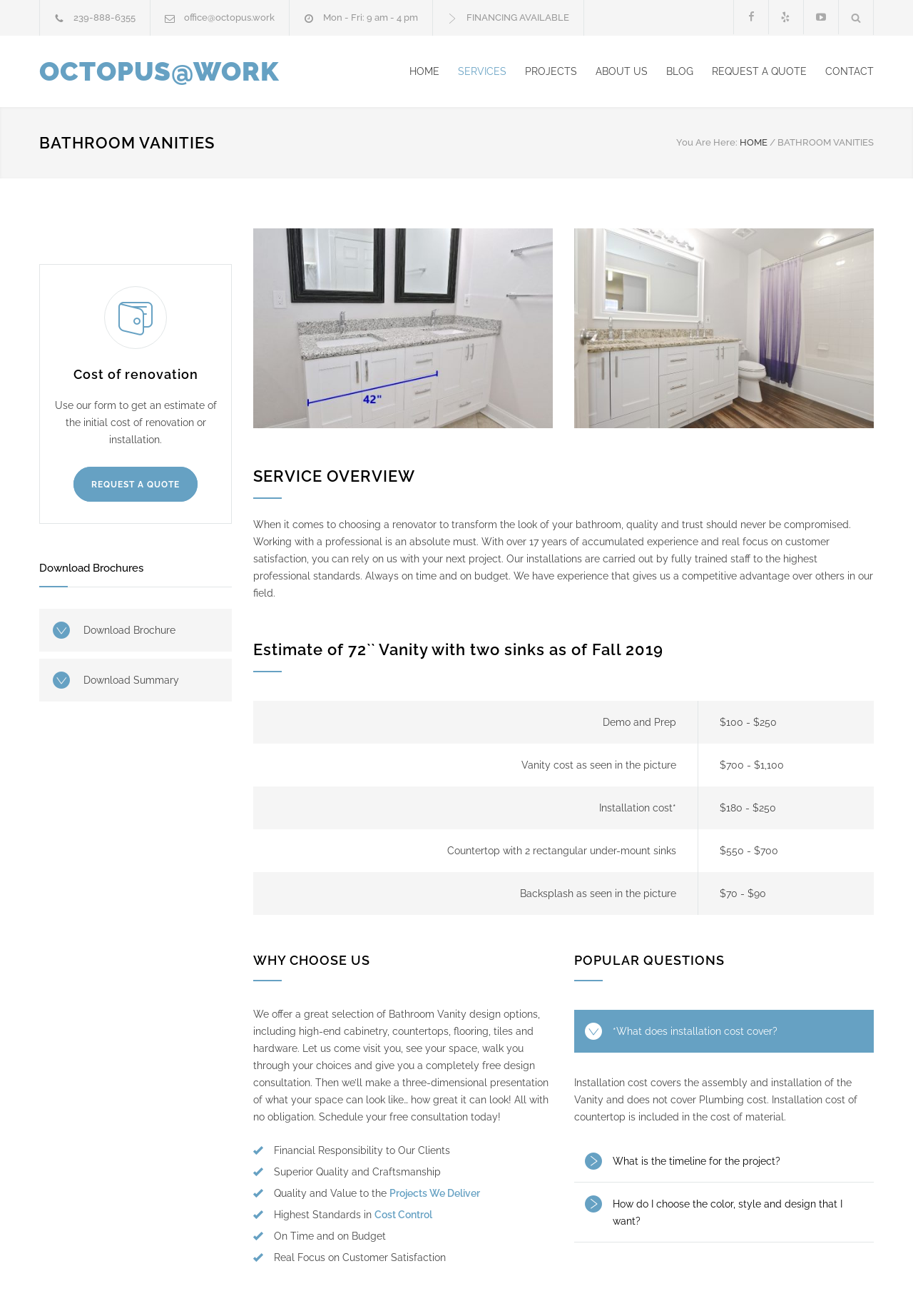Please determine the bounding box of the UI element that matches this description: REQUEST A QUOTE. The coordinates should be given as (top-left x, top-left y, bottom-right x, bottom-right y), with all values between 0 and 1.

[0.759, 0.041, 0.884, 0.067]